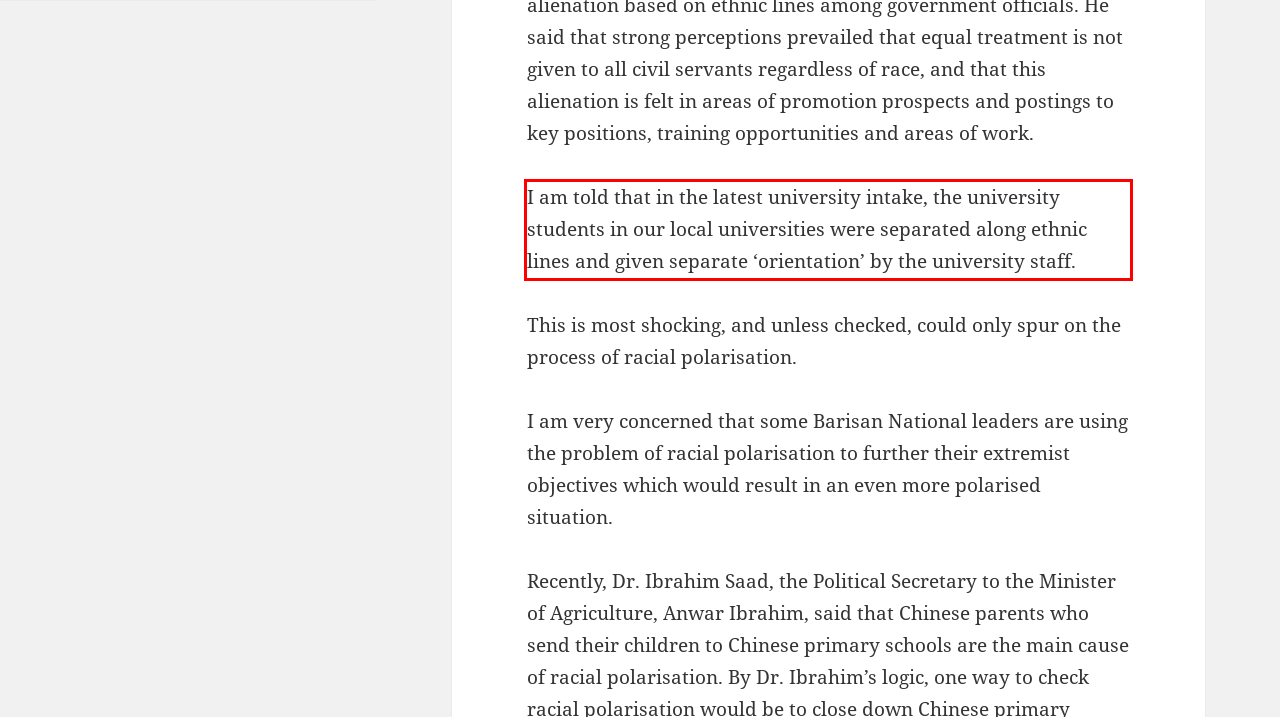Within the screenshot of the webpage, locate the red bounding box and use OCR to identify and provide the text content inside it.

I am told that in the latest university intake, the university students in our local universities were separated along ethnic lines and given separate ‘orientation’ by the university staff.